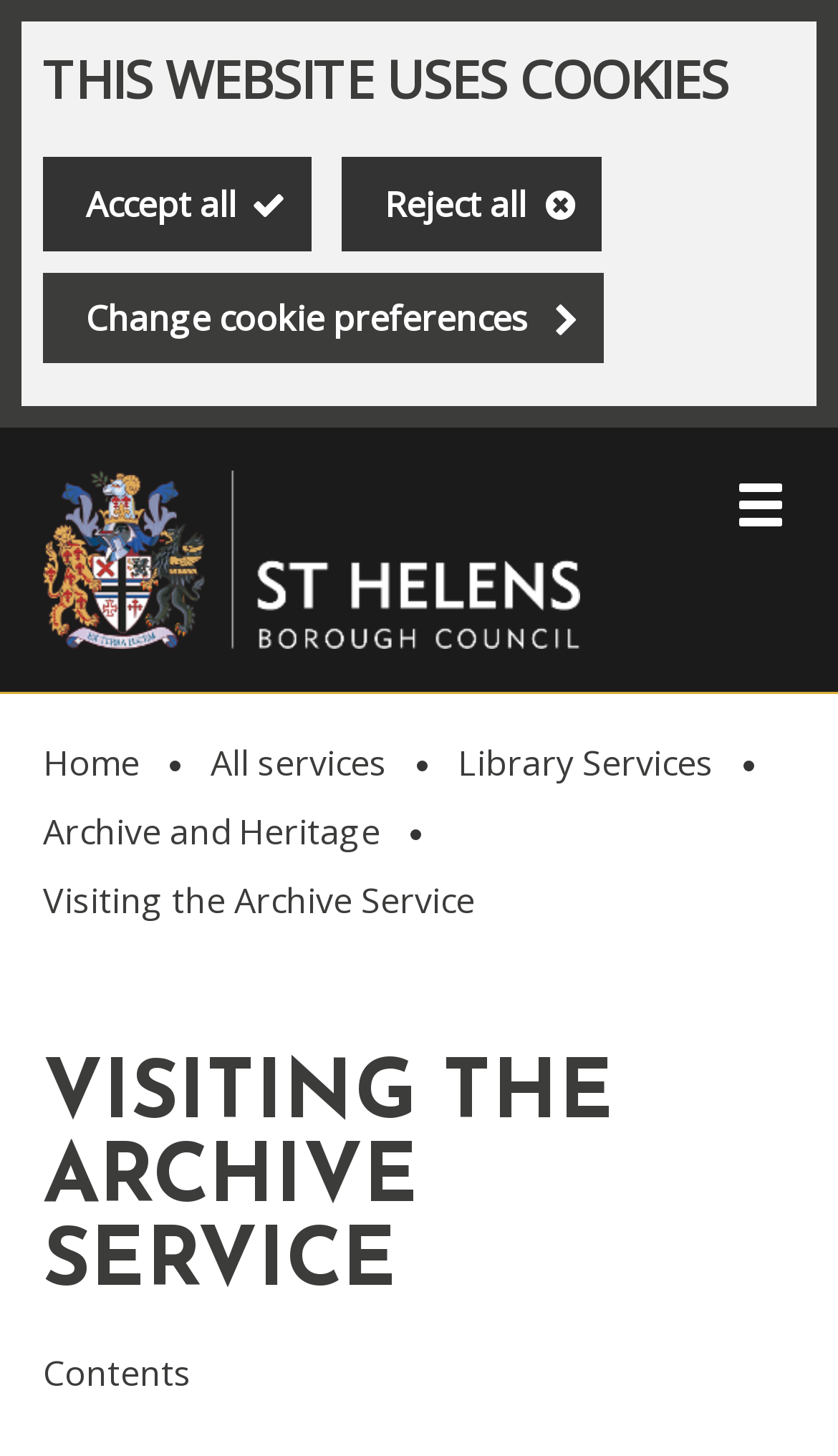Determine the main heading text of the webpage.

VISITING THE ARCHIVE SERVICE